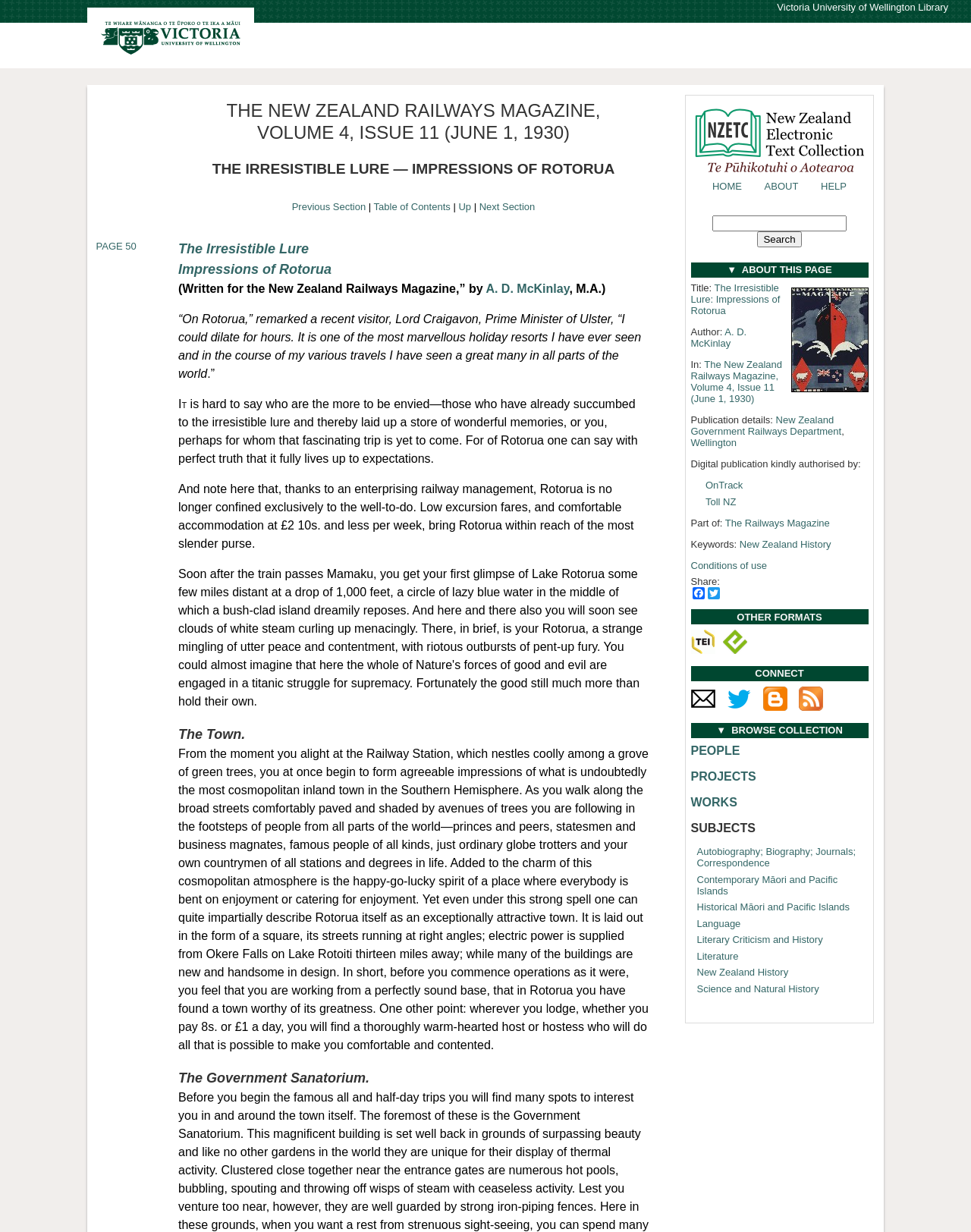Identify the bounding box coordinates of the area you need to click to perform the following instruction: "Read the article 'The Irresistible Lure: Impressions of Rotorua'".

[0.711, 0.229, 0.803, 0.257]